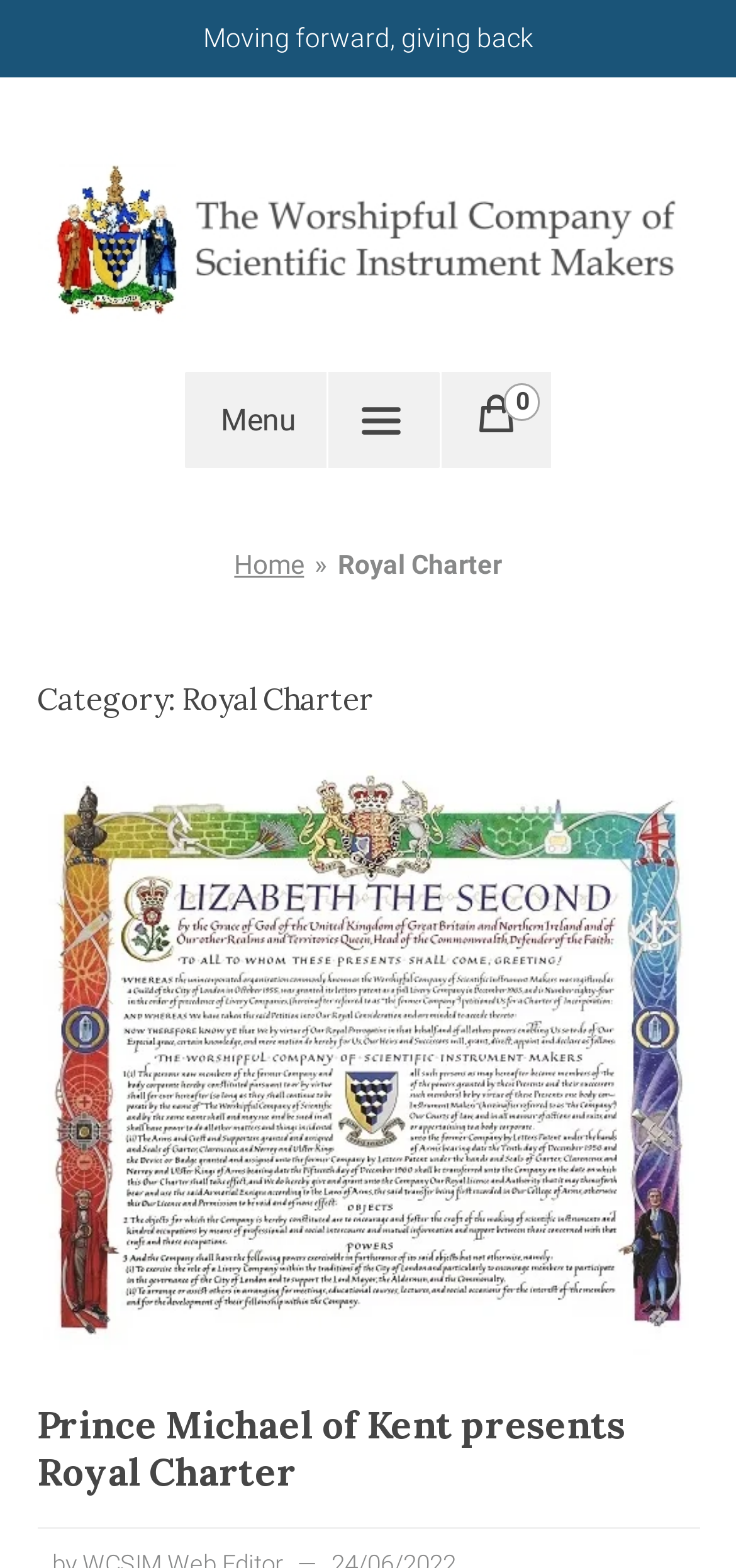What is the category of the charter?
Look at the image and respond with a one-word or short phrase answer.

Royal Charter